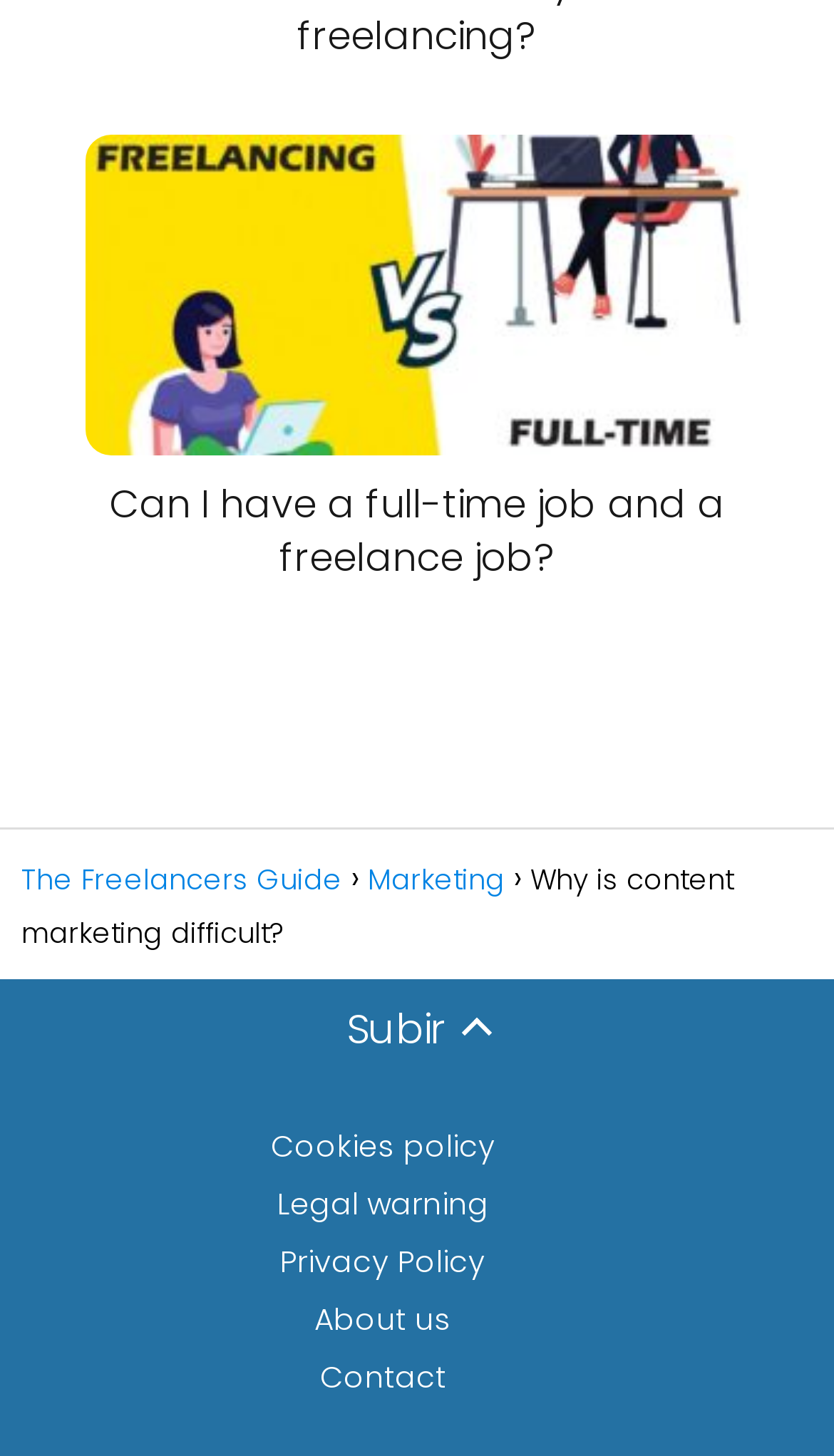What is the topic of the first article?
Give a detailed explanation using the information visible in the image.

The first article is titled 'Can I have a full-time job and a freelance job?' which suggests that the topic is about freelance job.